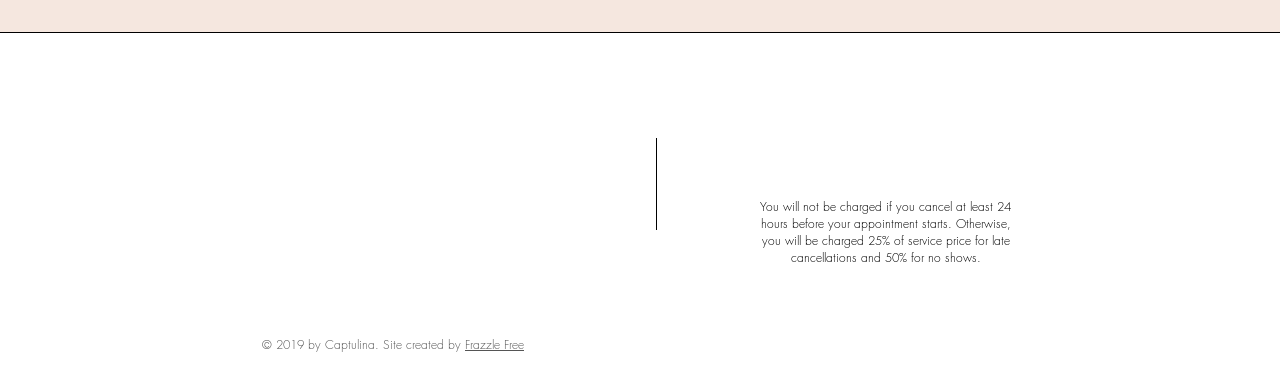Please answer the following query using a single word or phrase: 
What is the cancellation policy for appointments?

24 hours notice